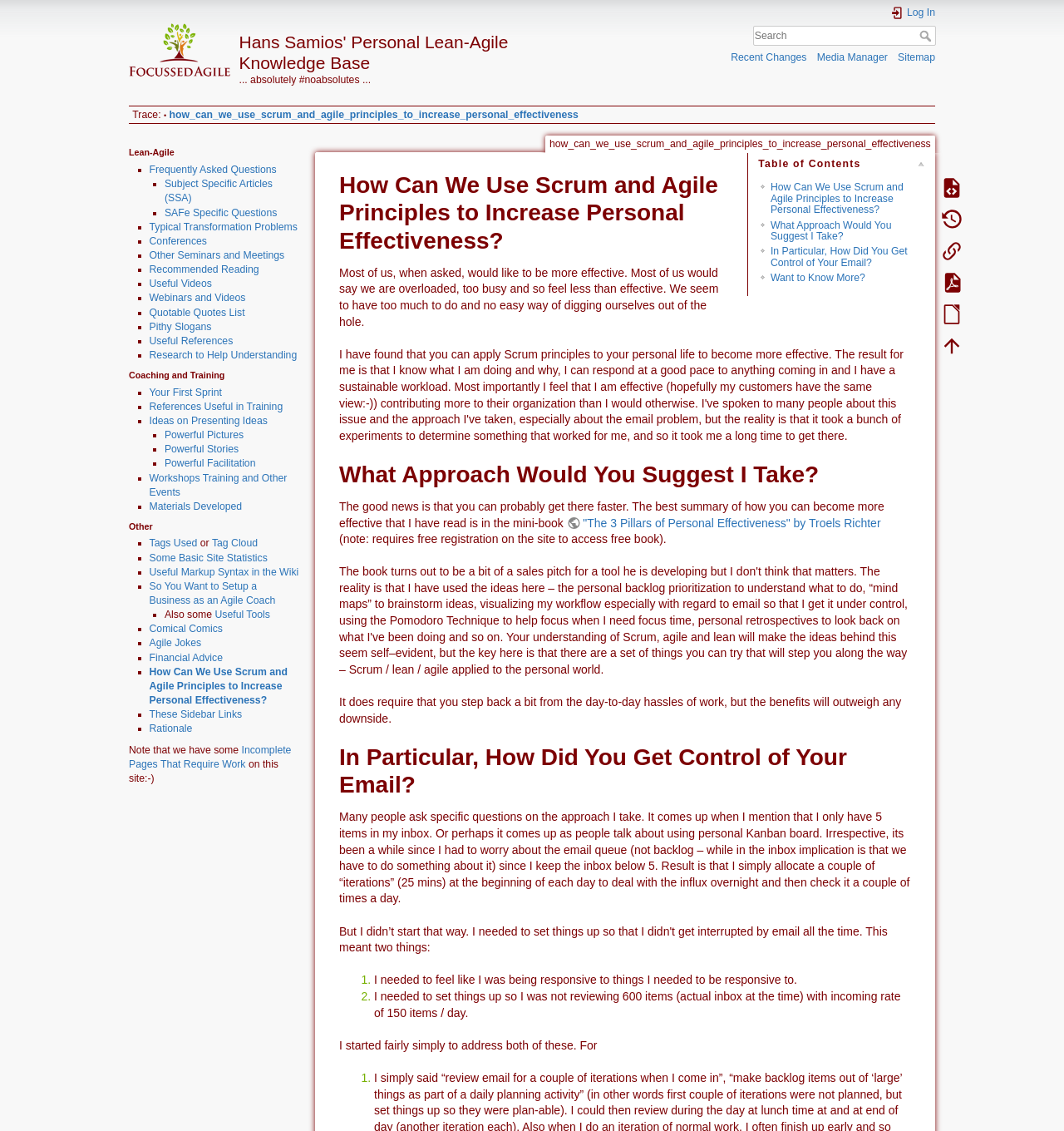What is the function of the 'Log In' link?
Give a comprehensive and detailed explanation for the question.

I inferred the function of the 'Log In' link by its text and its location at the top right corner of the webpage, which is a common location for login links. The presence of an image next to the link also suggests that it is a login link.